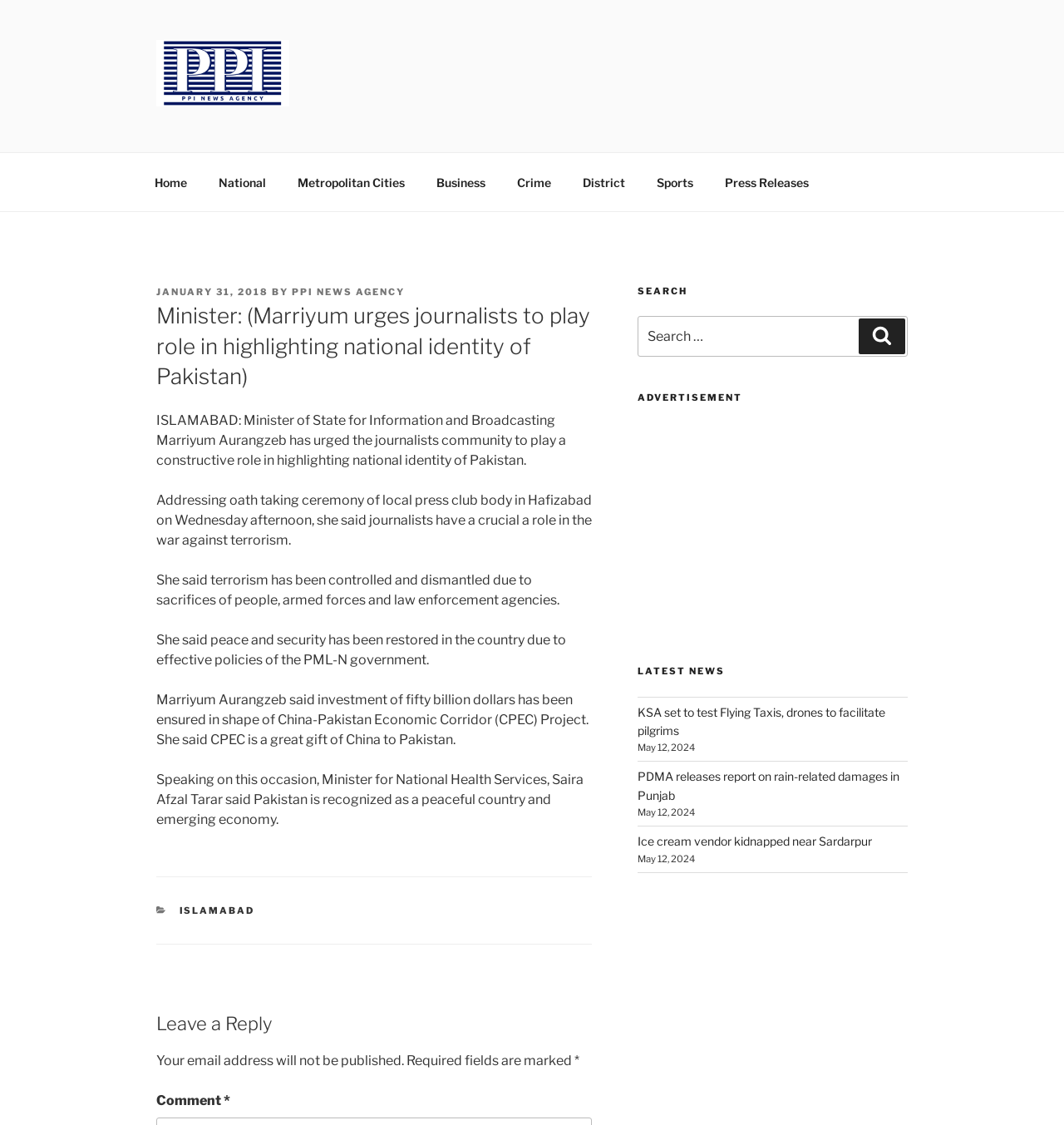Identify the bounding box coordinates of the element that should be clicked to fulfill this task: "Go to the 'Centenary Watch' page". The coordinates should be provided as four float numbers between 0 and 1, i.e., [left, top, right, bottom].

None